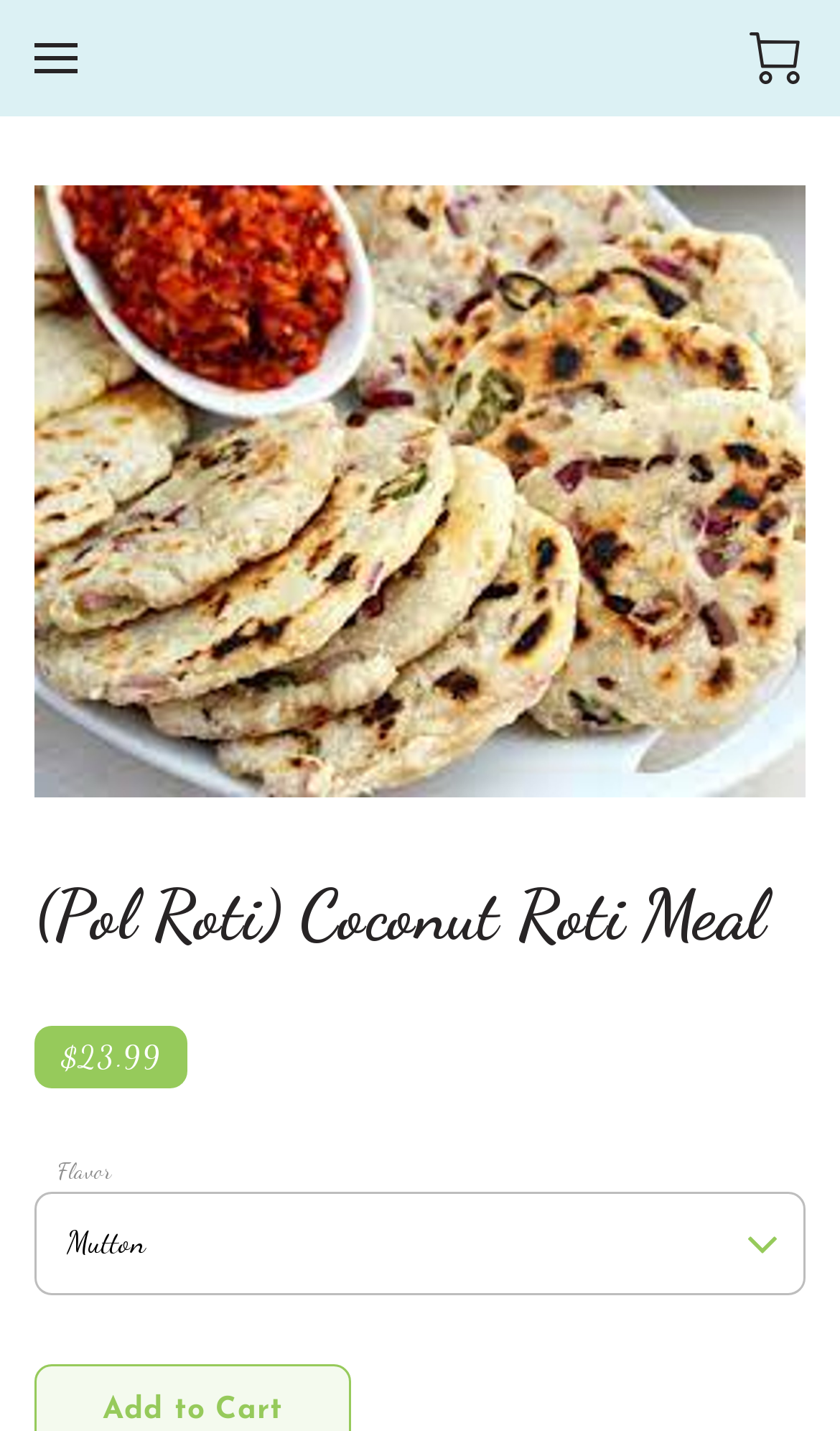How many buttons are on the webpage?
Answer the question with a detailed explanation, including all necessary information.

I counted the number of button elements on the webpage and found two: one with no text located at [0.041, 0.03, 0.092, 0.051] and another with the text '0' located at [0.892, 0.023, 0.954, 0.059].